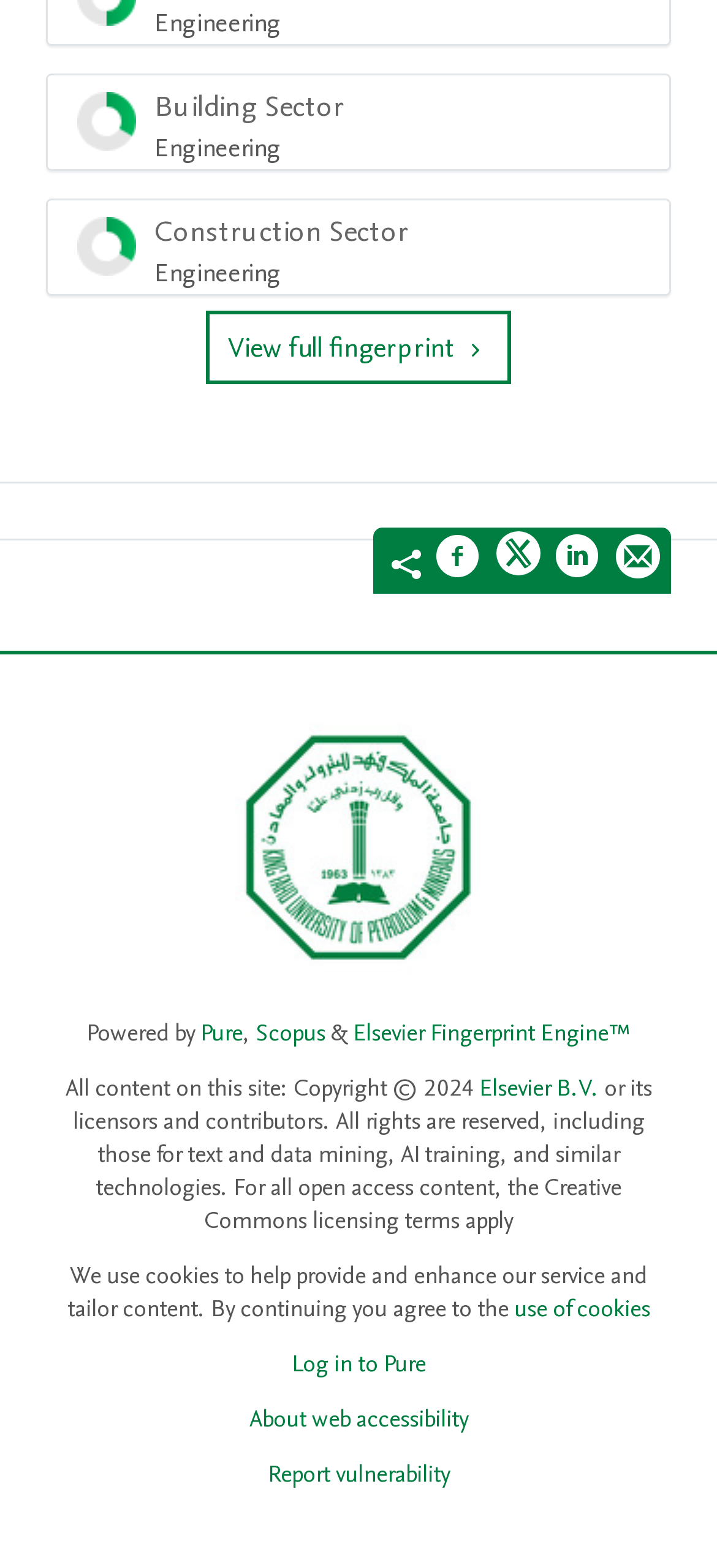Can you give a comprehensive explanation to the question given the content of the image?
What is the name of the engine powering the website?

I found the engine name by looking at the link element with text content 'Elsevier Fingerprint Engine™', which suggests that it is the engine powering the website.